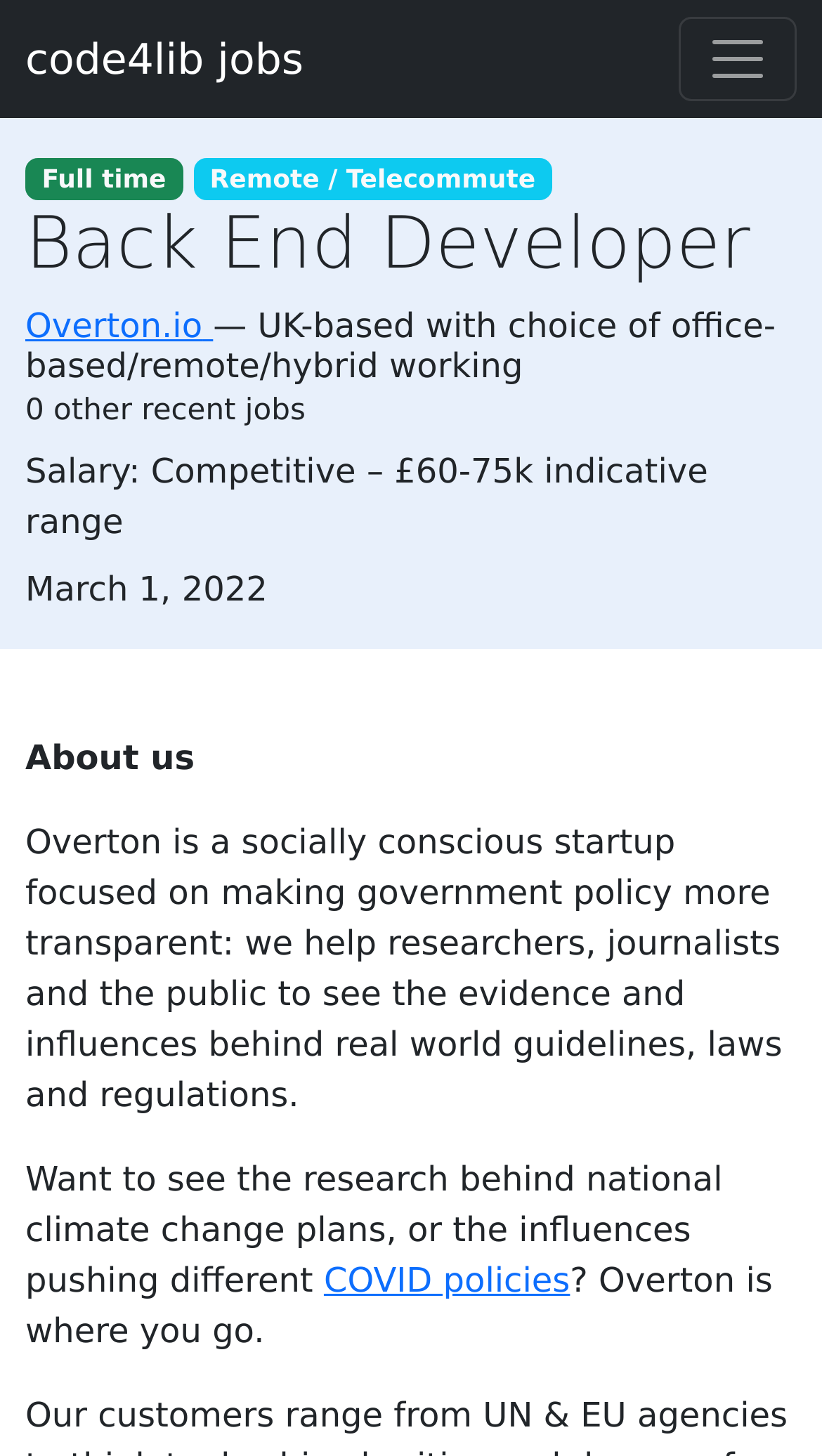Please find the bounding box for the UI element described by: "5 Traffic Police Vacancy Details".

None